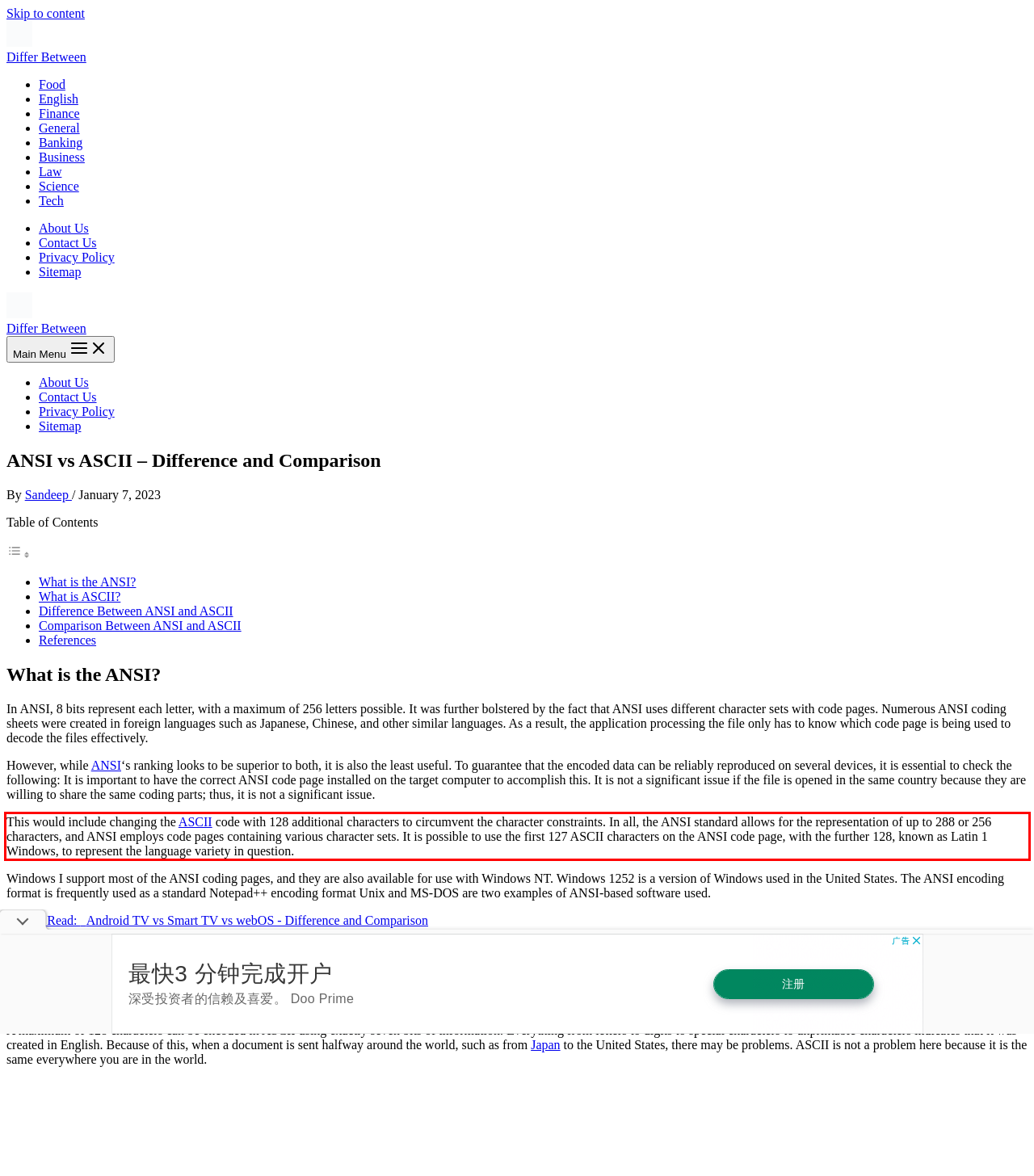Given a screenshot of a webpage with a red bounding box, please identify and retrieve the text inside the red rectangle.

This would include changing the ASCII code with 128 additional characters to circumvent the character constraints. In all, the ANSI standard allows for the representation of up to 288 or 256 characters, and ANSI employs code pages containing various character sets. It is possible to use the first 127 ASCII characters on the ANSI code page, with the further 128, known as Latin 1 Windows, to represent the language variety in question.